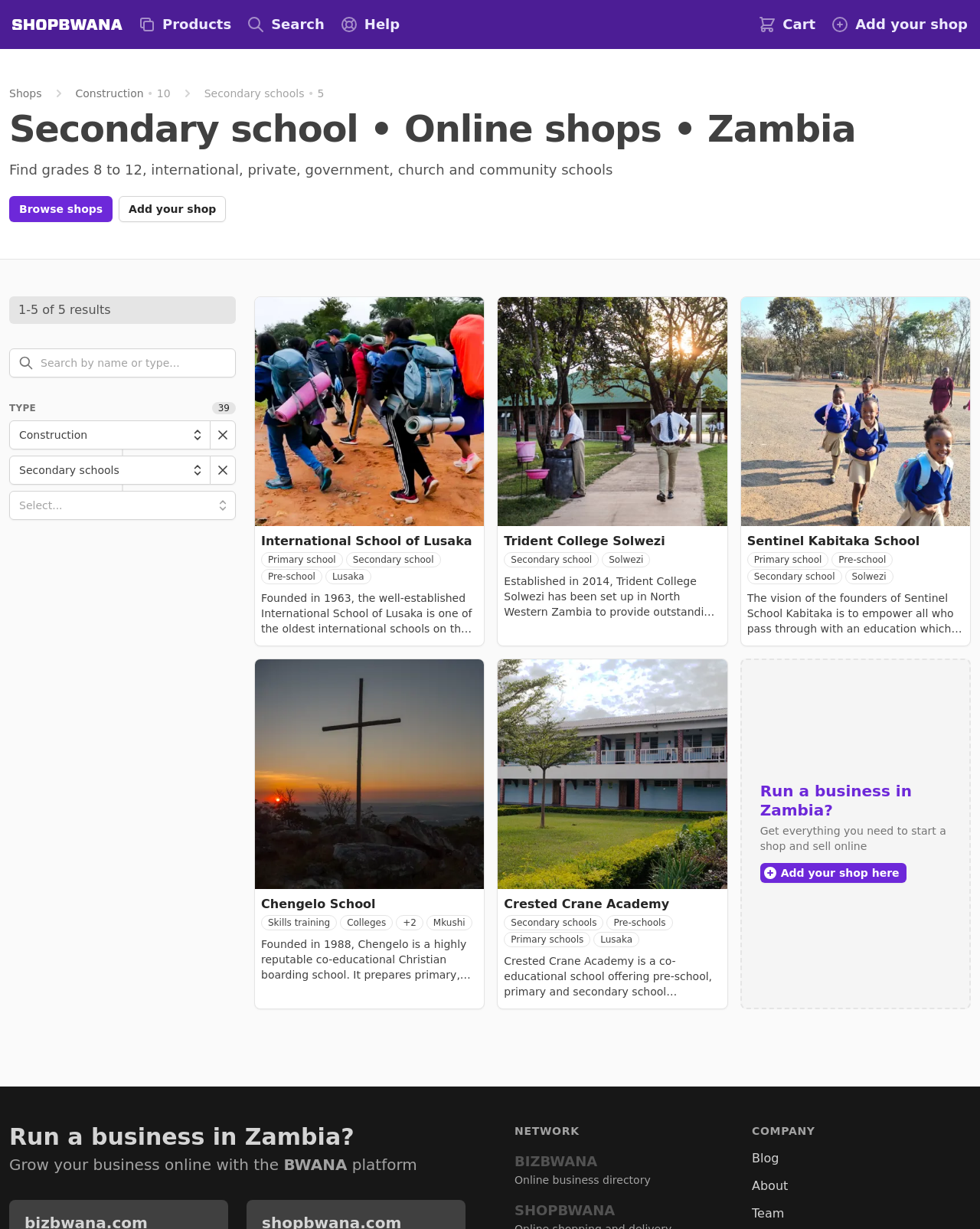Extract the bounding box coordinates for the described element: "Secondary schools". The coordinates should be represented as four float numbers between 0 and 1: [left, top, right, bottom].

[0.009, 0.371, 0.215, 0.394]